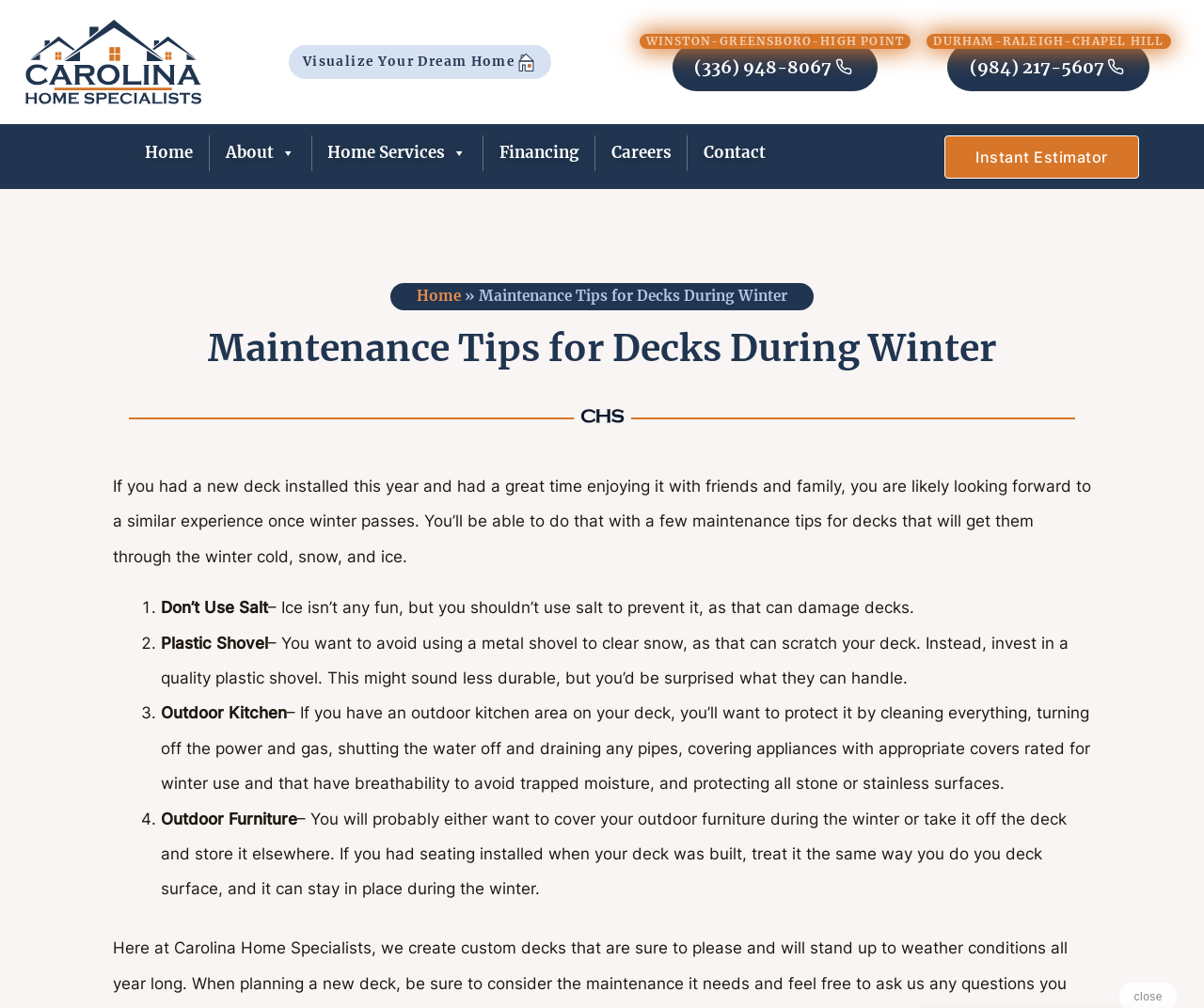Please determine the bounding box coordinates of the element's region to click for the following instruction: "Call (336) 948-8067".

[0.559, 0.043, 0.729, 0.09]